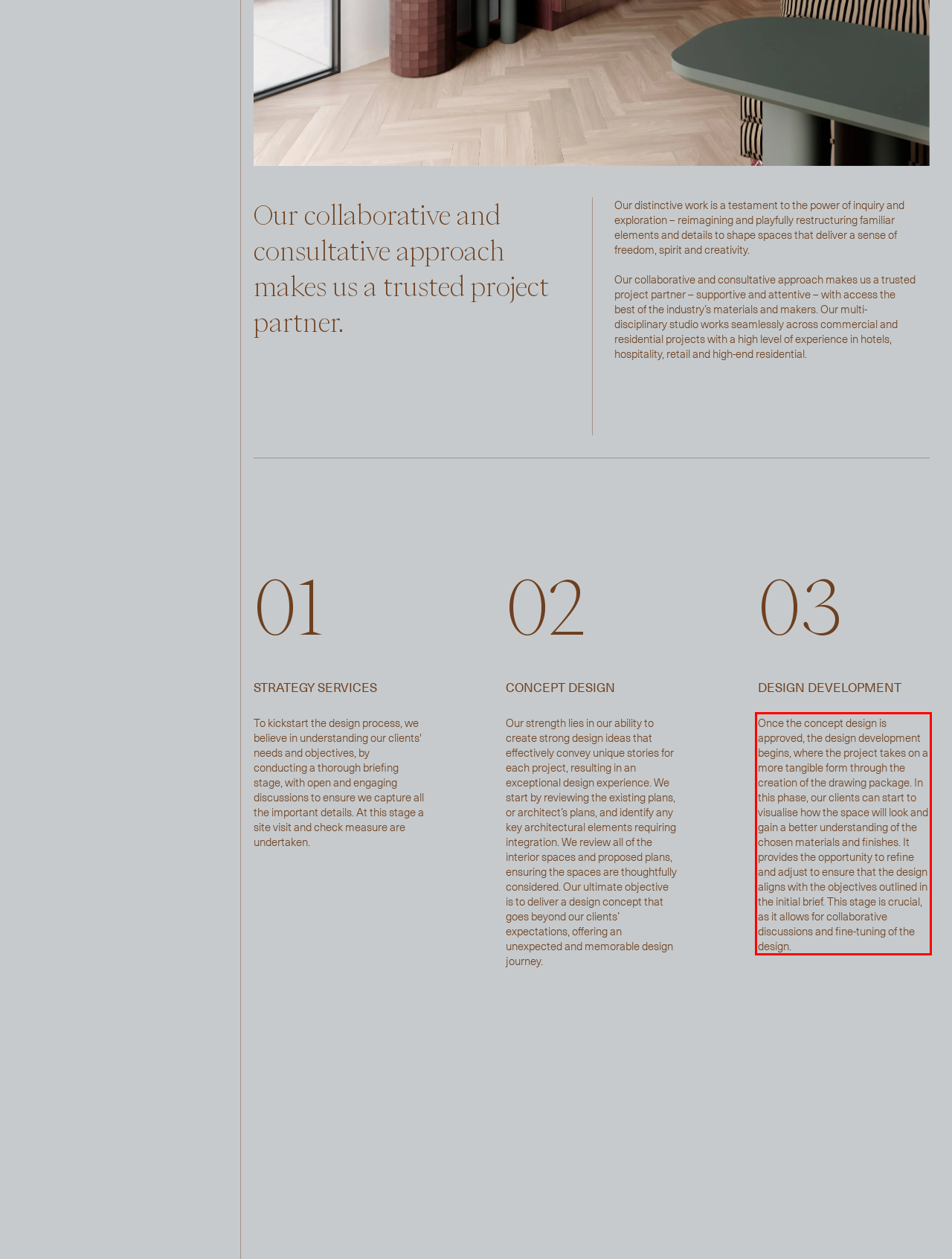Please examine the screenshot of the webpage and read the text present within the red rectangle bounding box.

Once the concept design is approved, the design development begins, where the project takes on a more tangible form through the creation of the drawing package. In this phase, our clients can start to visualise how the space will look and gain a better understanding of the chosen materials and finishes. It provides the opportunity to refine and adjust to ensure that the design aligns with the objectives outlined in the initial brief. This stage is crucial, as it allows for collaborative discussions and fine-tuning of the design.